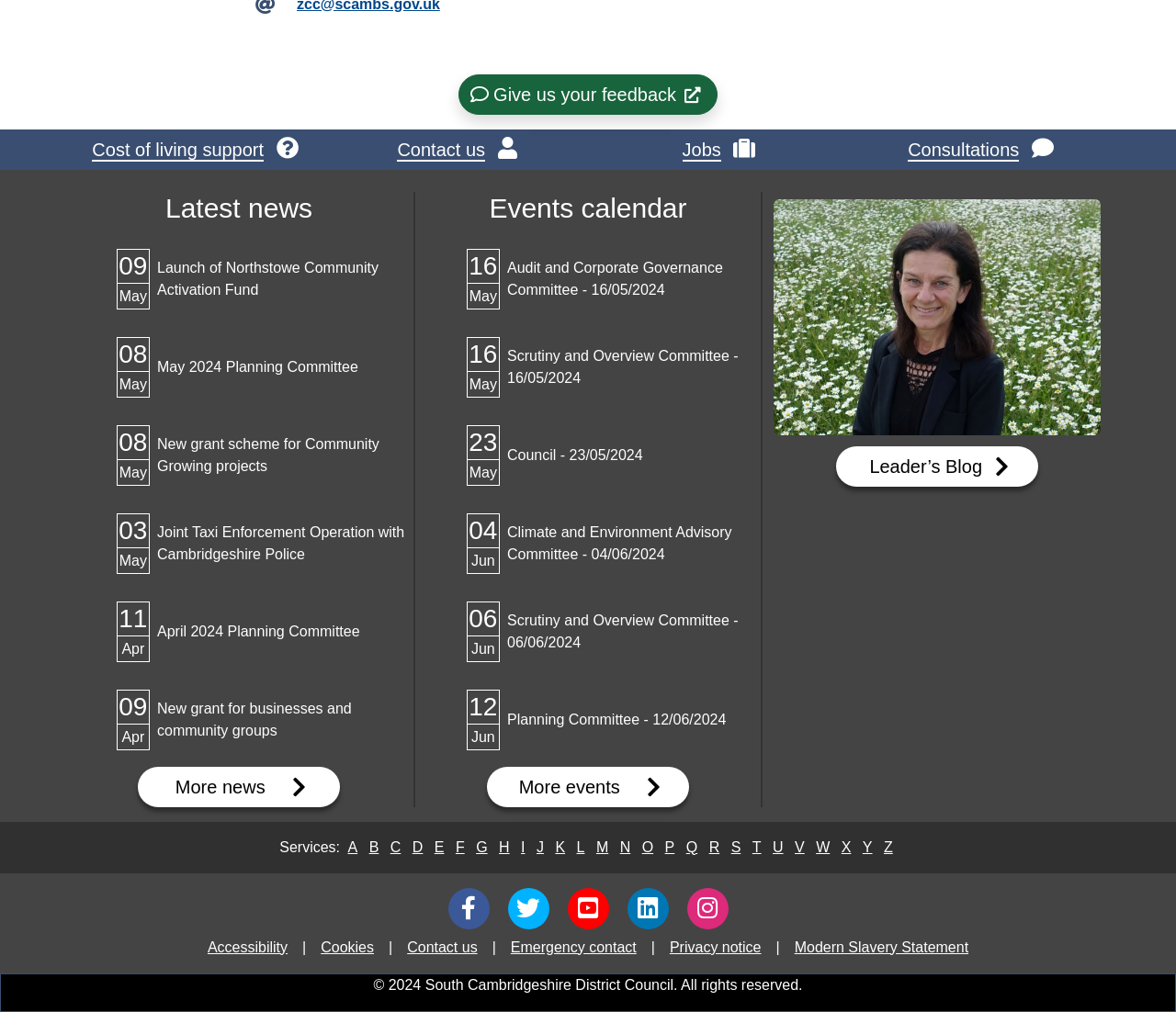Locate the bounding box coordinates of the element that should be clicked to fulfill the instruction: "Check the events calendar".

[0.362, 0.189, 0.638, 0.227]